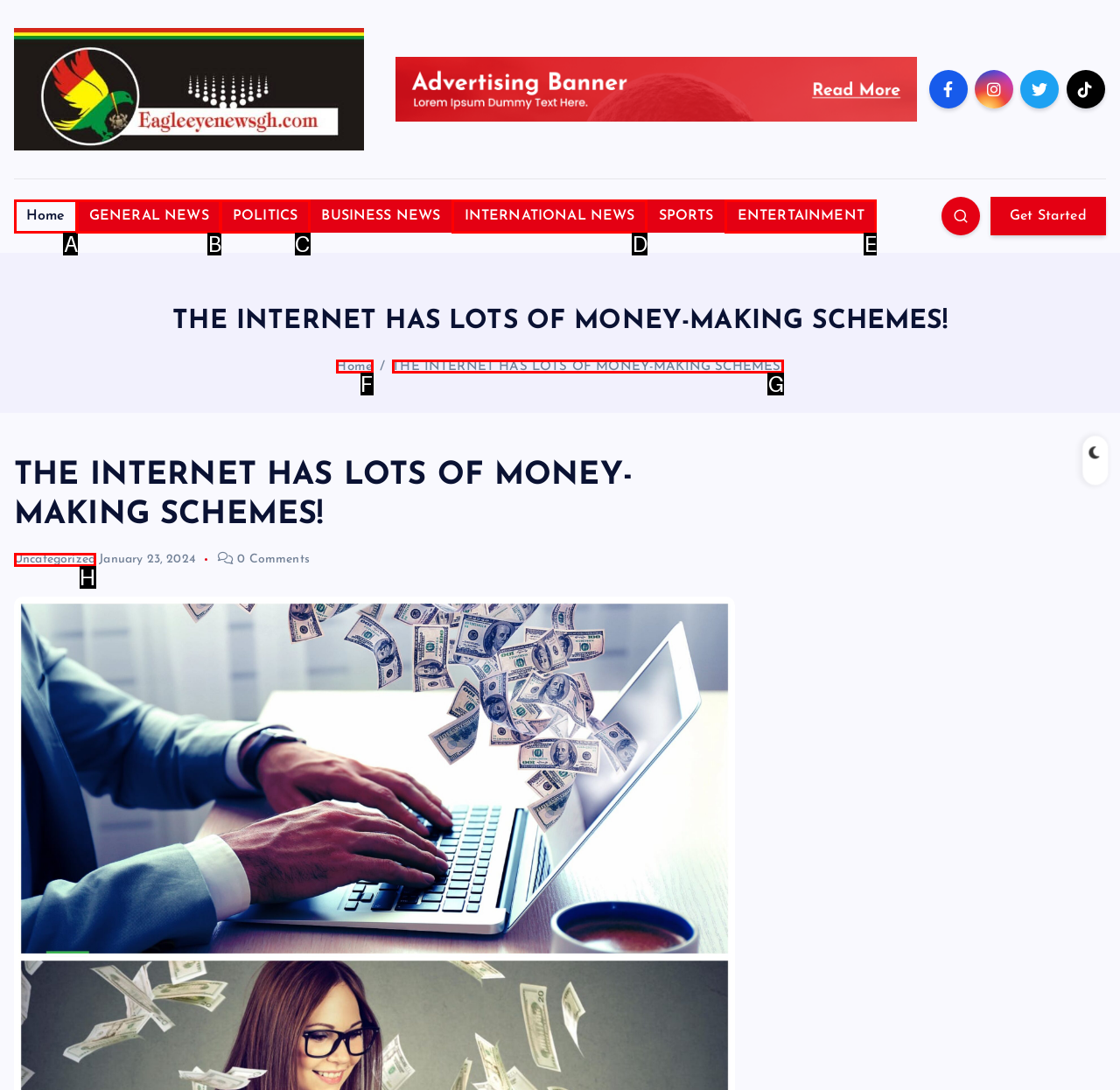Select the letter that corresponds to the description: INTERNATIONAL NEWS. Provide your answer using the option's letter.

D